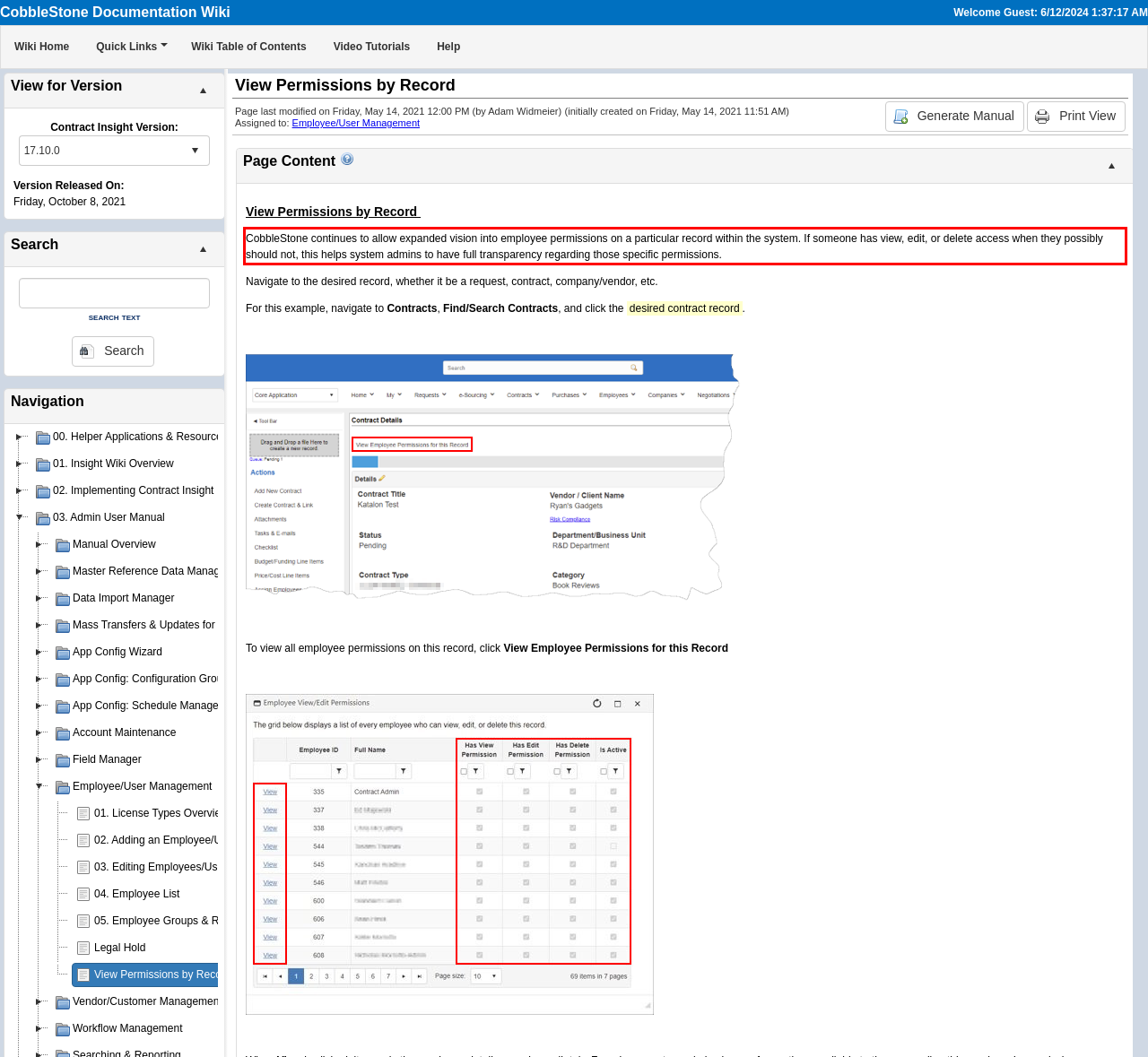Given a screenshot of a webpage containing a red rectangle bounding box, extract and provide the text content found within the red bounding box.

CobbleStone continues to allow expanded vision into employee permissions on a particular record within the system. If someone has view, edit, or delete access when they possibly should not, this helps system admins to have full transparency regarding those specific permissions.